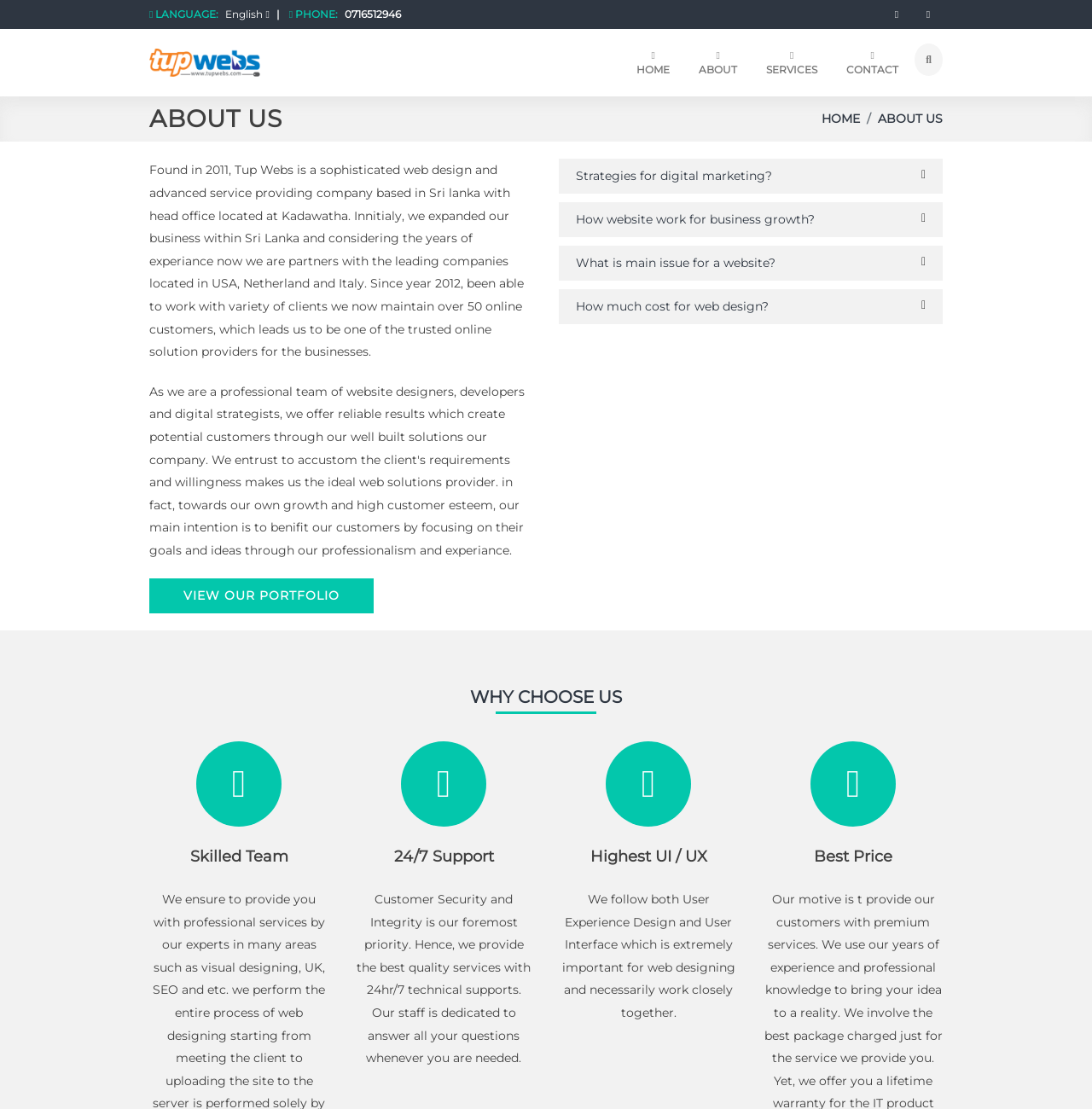Summarize the webpage in an elaborate manner.

This webpage is about Tup Webs, a professional team of website designers based in Sri Lanka. At the top left corner, there is a logo and a language selection button with the current language set to English. Next to it, there is a phone number displayed. On the top right corner, there are social media links and a home button.

Below the top section, there is a navigation menu with links to Home, About, Services, and Contact. Each link has a corresponding icon.

The main content of the page is divided into three sections. The first section has a heading "ABOUT US" and a brief description of the company, including its history, experience, and partnerships. There is also a link to view their portfolio.

The second section has a tab list with four tabs, each with a question related to digital marketing and website development. The tabs are not expanded by default.

The third section has a heading "WHY CHOOSE US" and highlights the company's strengths, including a skilled team, 24/7 support, high-quality UI/UX design, and competitive pricing. Each strength is accompanied by a brief description.

Overall, the webpage provides an overview of Tup Webs' services, experience, and values, with a focus on their expertise in website design and development.